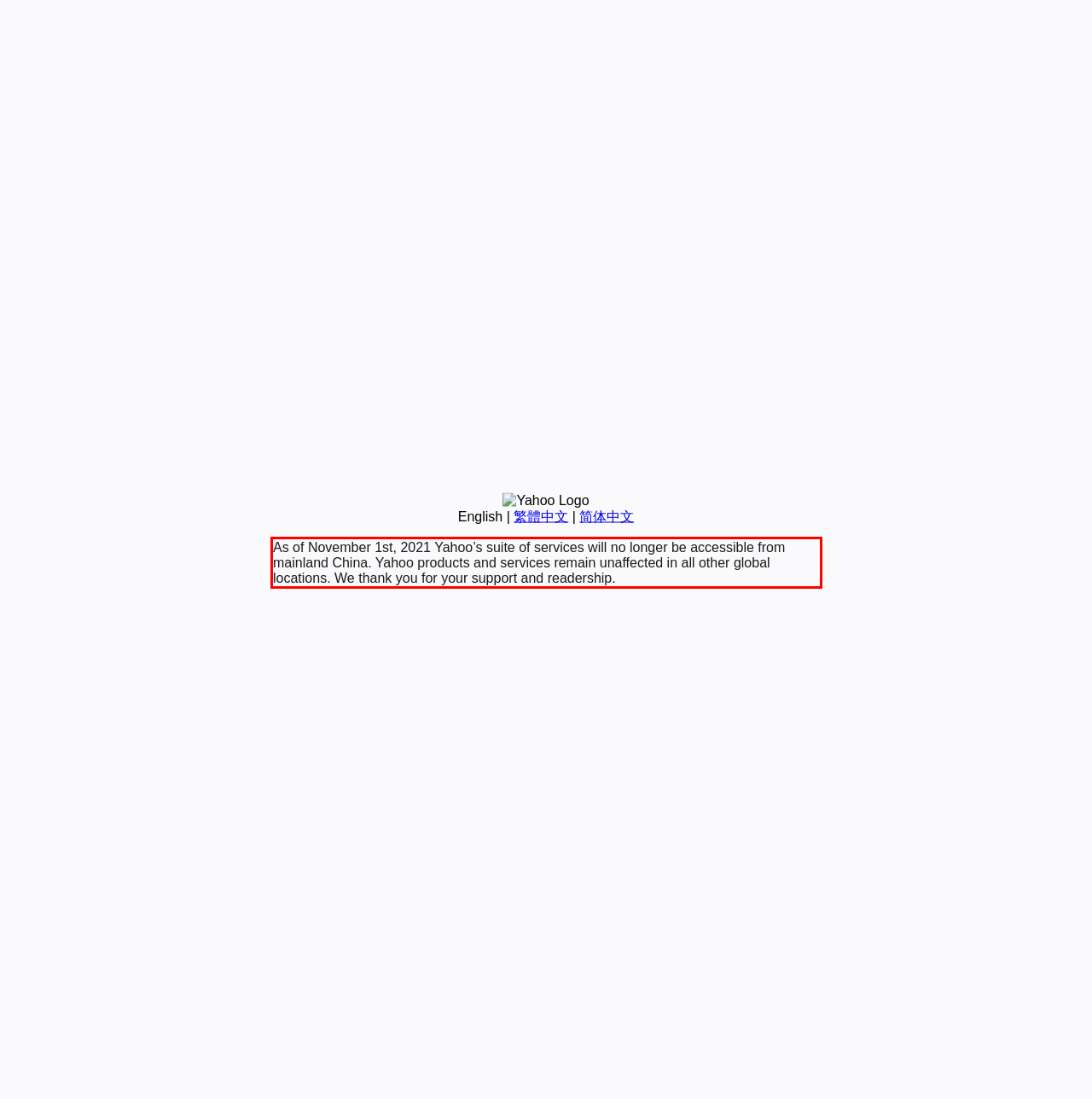Please perform OCR on the text within the red rectangle in the webpage screenshot and return the text content.

As of November 1st, 2021 Yahoo’s suite of services will no longer be accessible from mainland China. Yahoo products and services remain unaffected in all other global locations. We thank you for your support and readership.